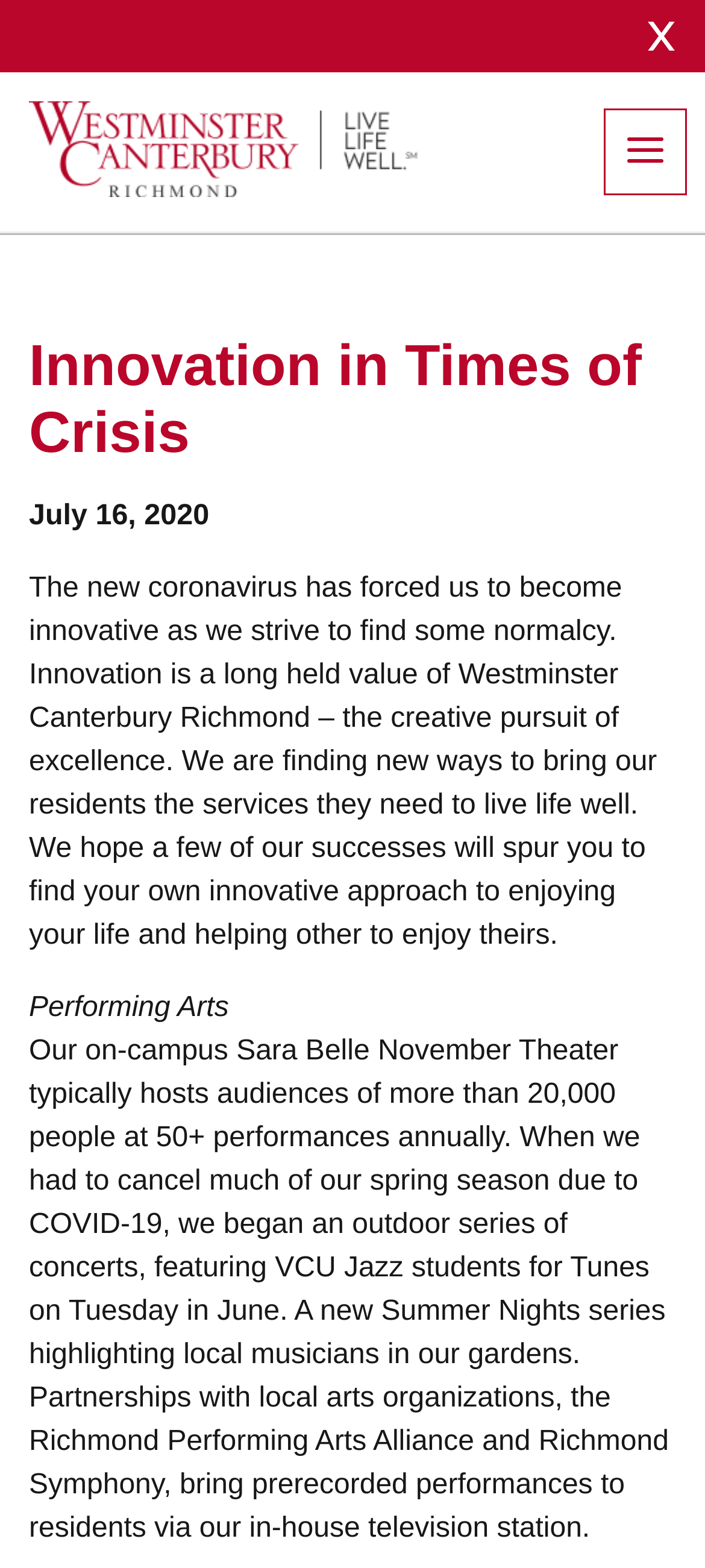Give the bounding box coordinates for this UI element: "Navigation menu". The coordinates should be four float numbers between 0 and 1, arranged as [left, top, right, bottom].

[0.856, 0.069, 0.974, 0.125]